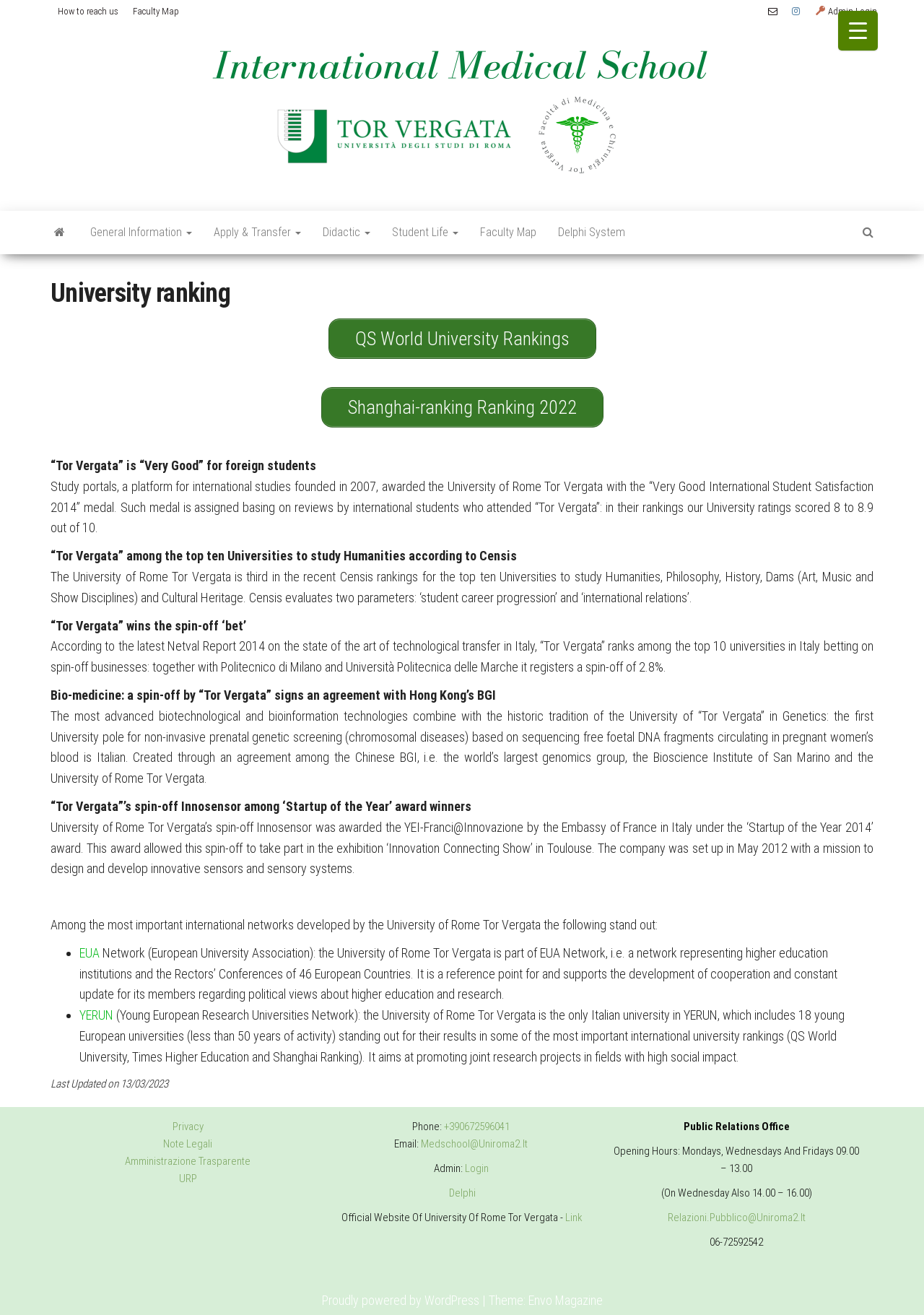Please identify the bounding box coordinates of the clickable area that will fulfill the following instruction: "Check the 'University ranking' header". The coordinates should be in the format of four float numbers between 0 and 1, i.e., [left, top, right, bottom].

[0.055, 0.212, 0.945, 0.234]